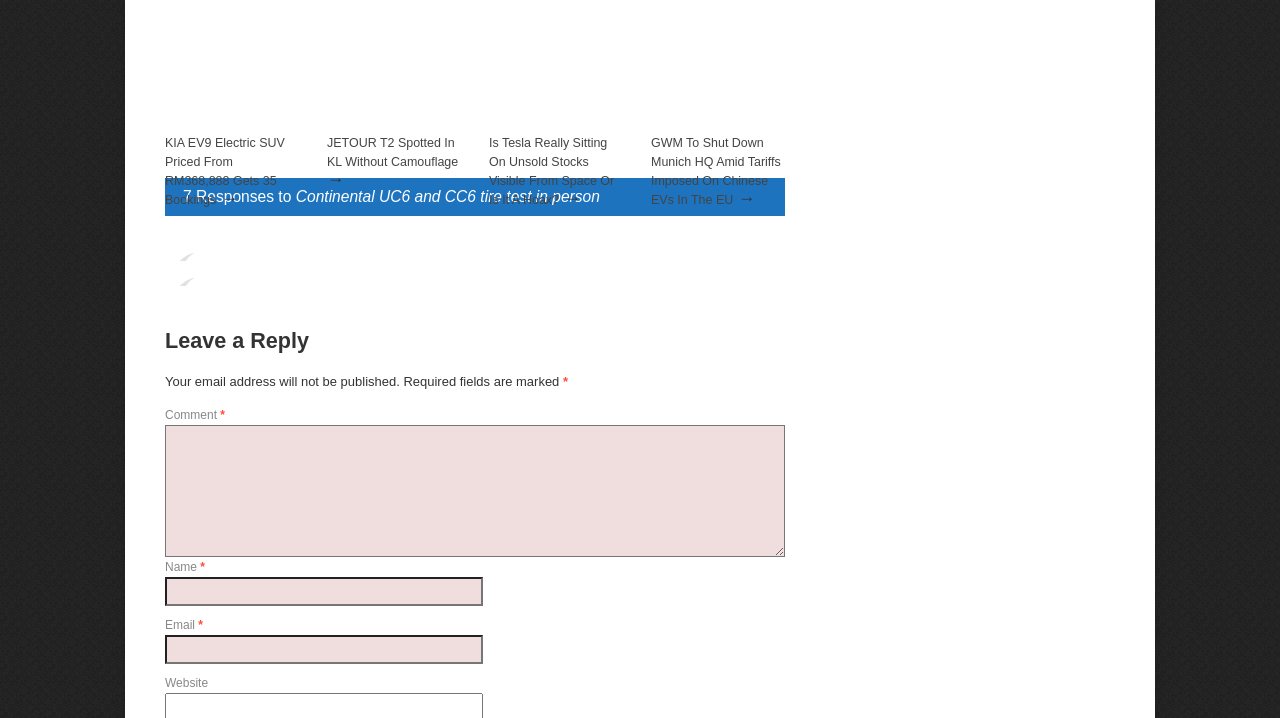What is the topic of the article with the heading '7 Responses to Continental UC6 and CC6 tire test in person'?
Please provide a detailed answer to the question.

The heading '7 Responses to Continental UC6 and CC6 tire test in person' suggests that the article is about a tire test, specifically the Continental UC6 and CC6 tire test.